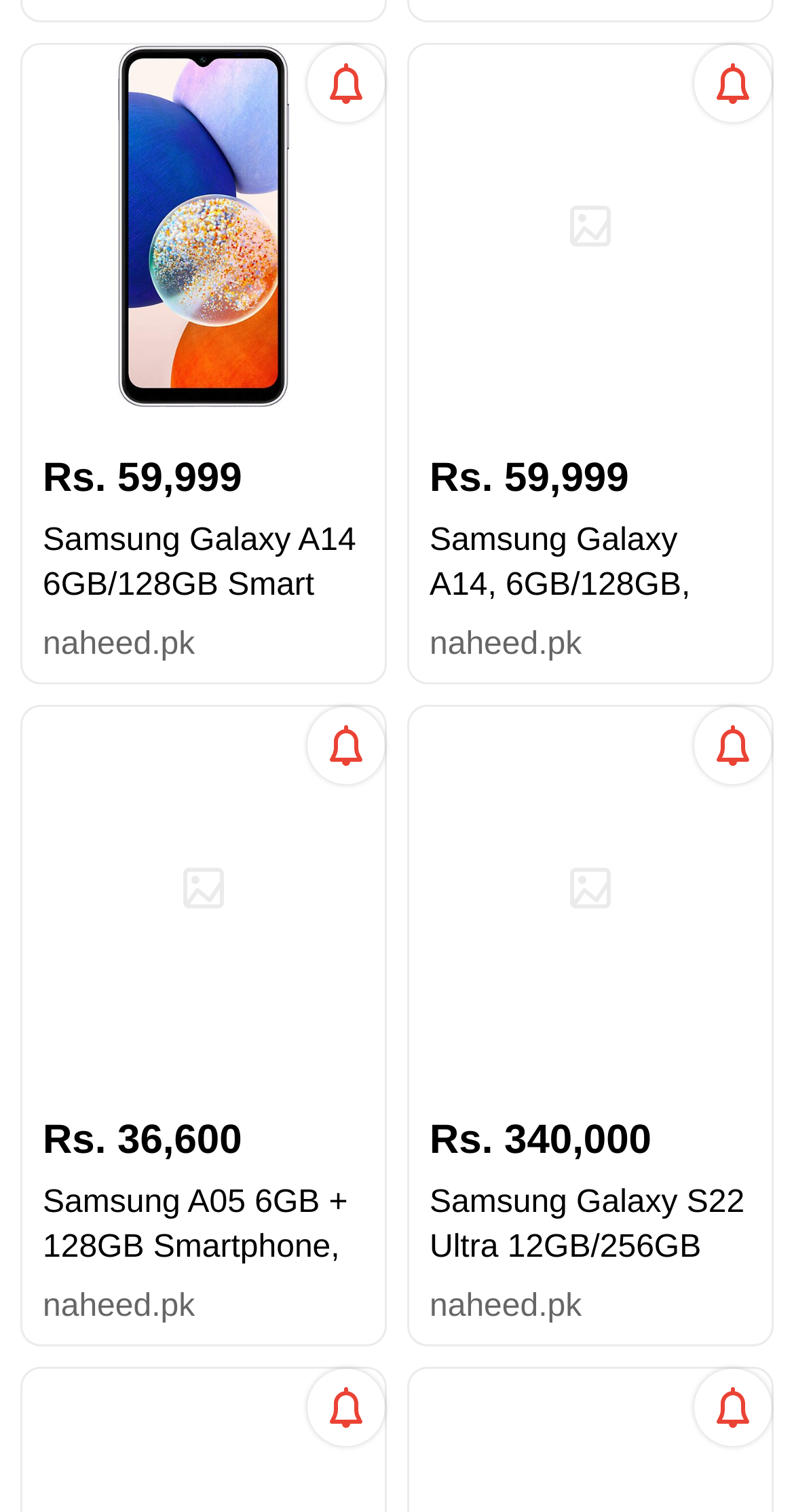Please find the bounding box coordinates of the clickable region needed to complete the following instruction: "Learn about Samsung Galaxy S22 Ultra 12GB/256GB Smartphone". The bounding box coordinates must consist of four float numbers between 0 and 1, i.e., [left, top, right, bottom].

[0.513, 0.466, 0.974, 0.89]